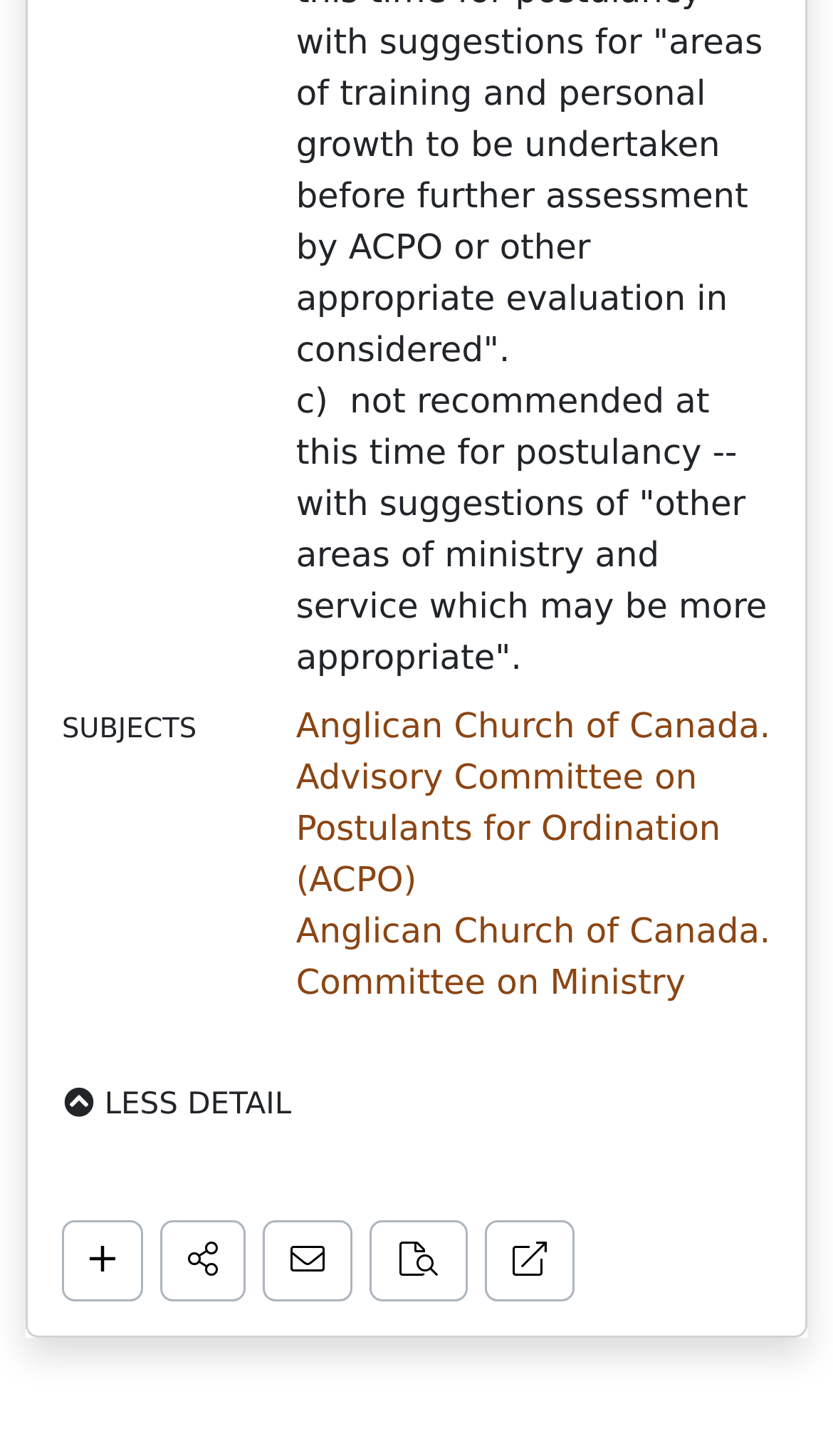What is the text of the second link?
Please provide a single word or phrase in response based on the screenshot.

Anglican Church of Canada. Committee on Ministry